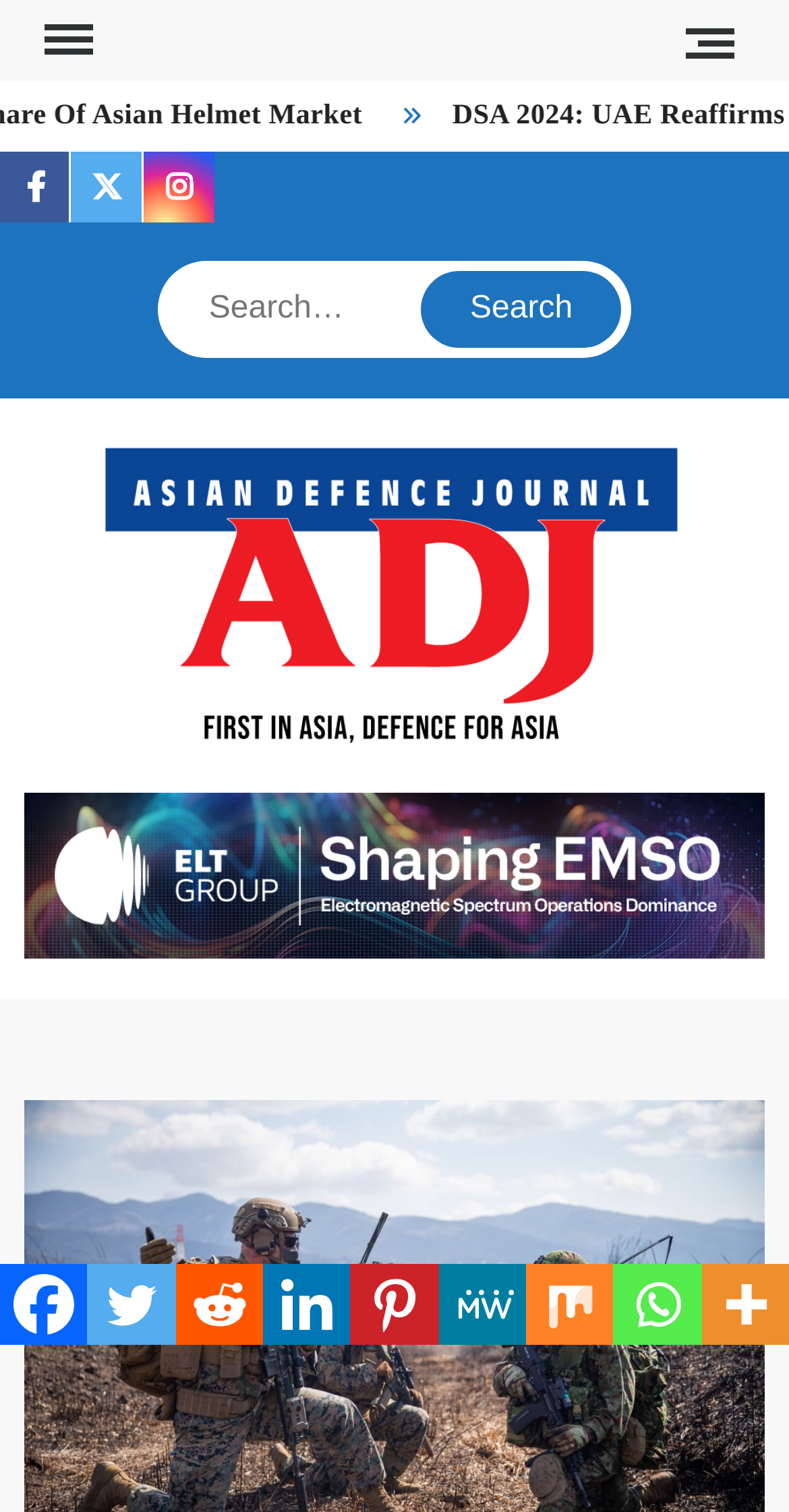What is the purpose of the button with the text 'Menu'?
Refer to the image and answer the question using a single word or phrase.

To expand the primary menu